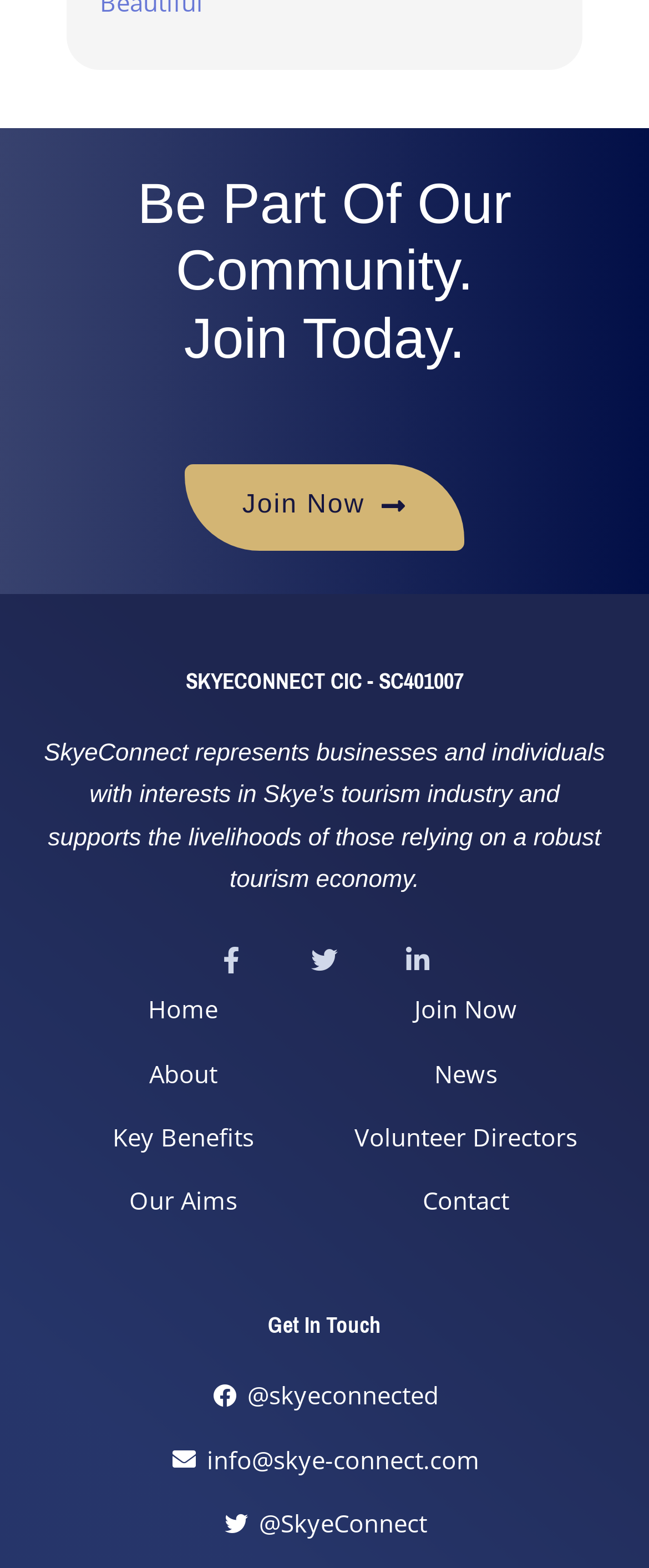Locate the bounding box coordinates of the clickable area needed to fulfill the instruction: "Visit Facebook page".

[0.336, 0.604, 0.377, 0.621]